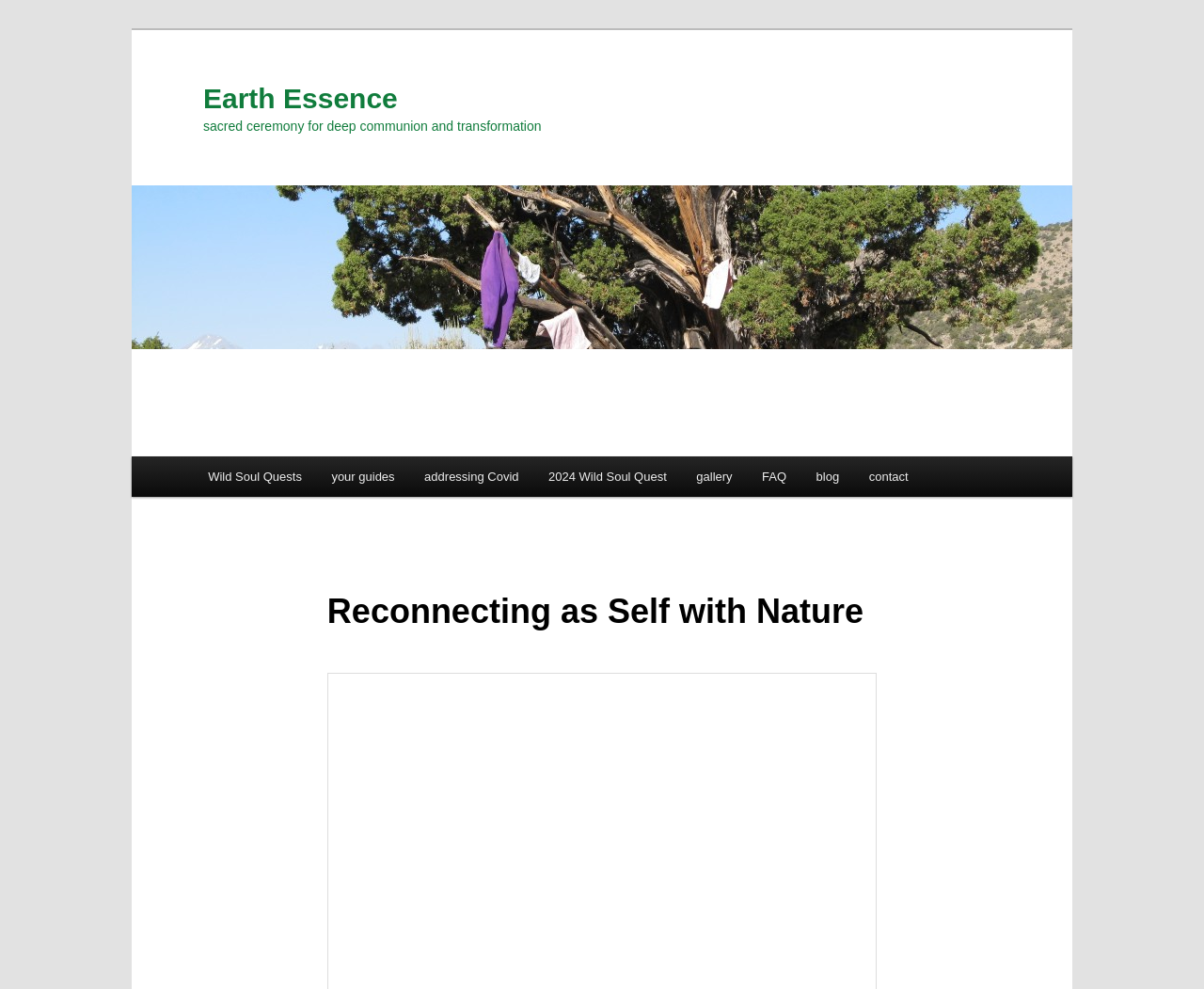Using the element description: "2024 Wild Soul Quest", determine the bounding box coordinates for the specified UI element. The coordinates should be four float numbers between 0 and 1, [left, top, right, bottom].

[0.443, 0.461, 0.566, 0.502]